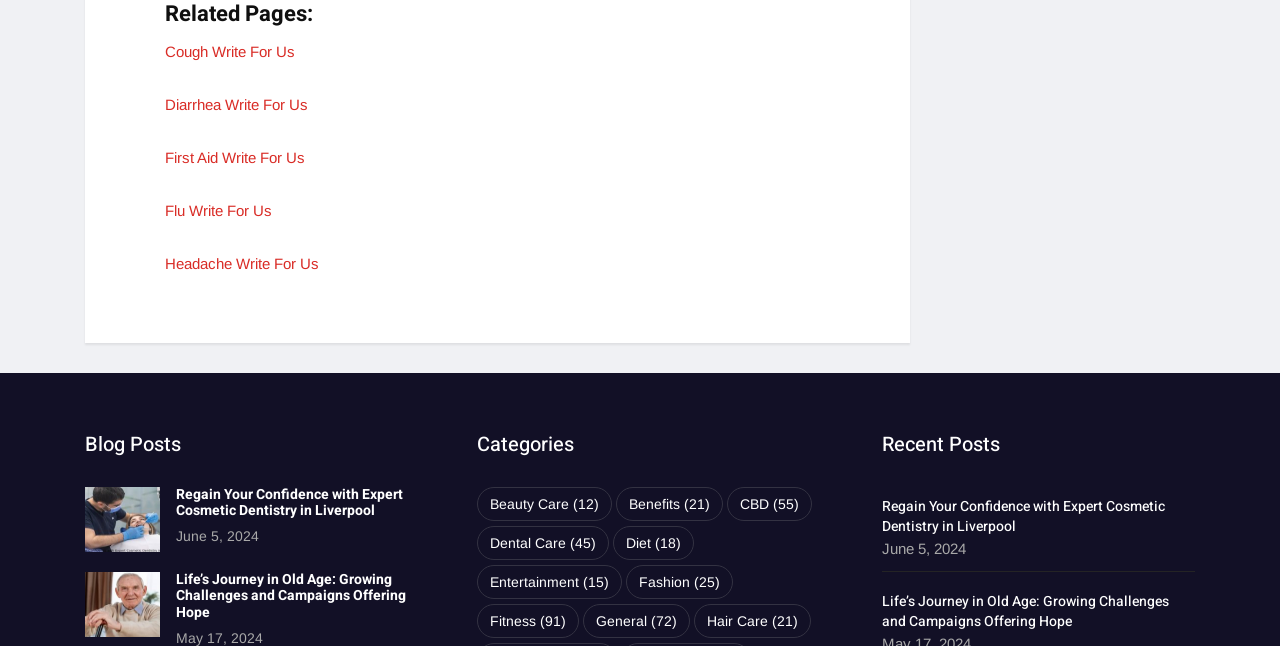Could you please study the image and provide a detailed answer to the question:
What is the purpose of the links with 'Write For Us' in the text?

I analyzed the links with 'Write For Us' in the text and inferred that they are likely calls to action for users to submit articles related to the specified topics, such as 'Cough', 'Diarrhea', and 'First Aid'.